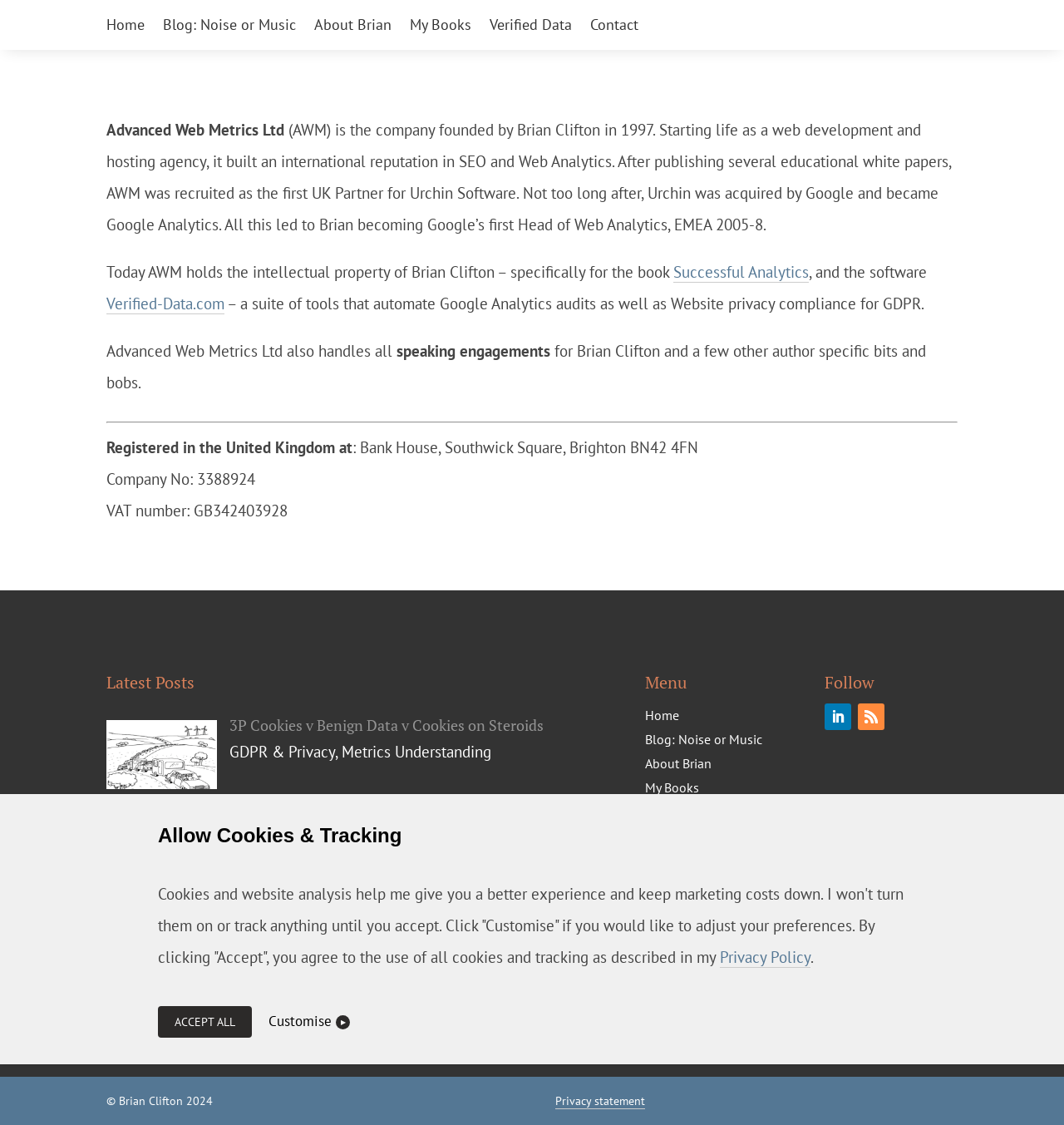Please specify the bounding box coordinates of the clickable region necessary for completing the following instruction: "Follow on Twitter". The coordinates must consist of four float numbers between 0 and 1, i.e., [left, top, right, bottom].

[0.775, 0.626, 0.8, 0.649]